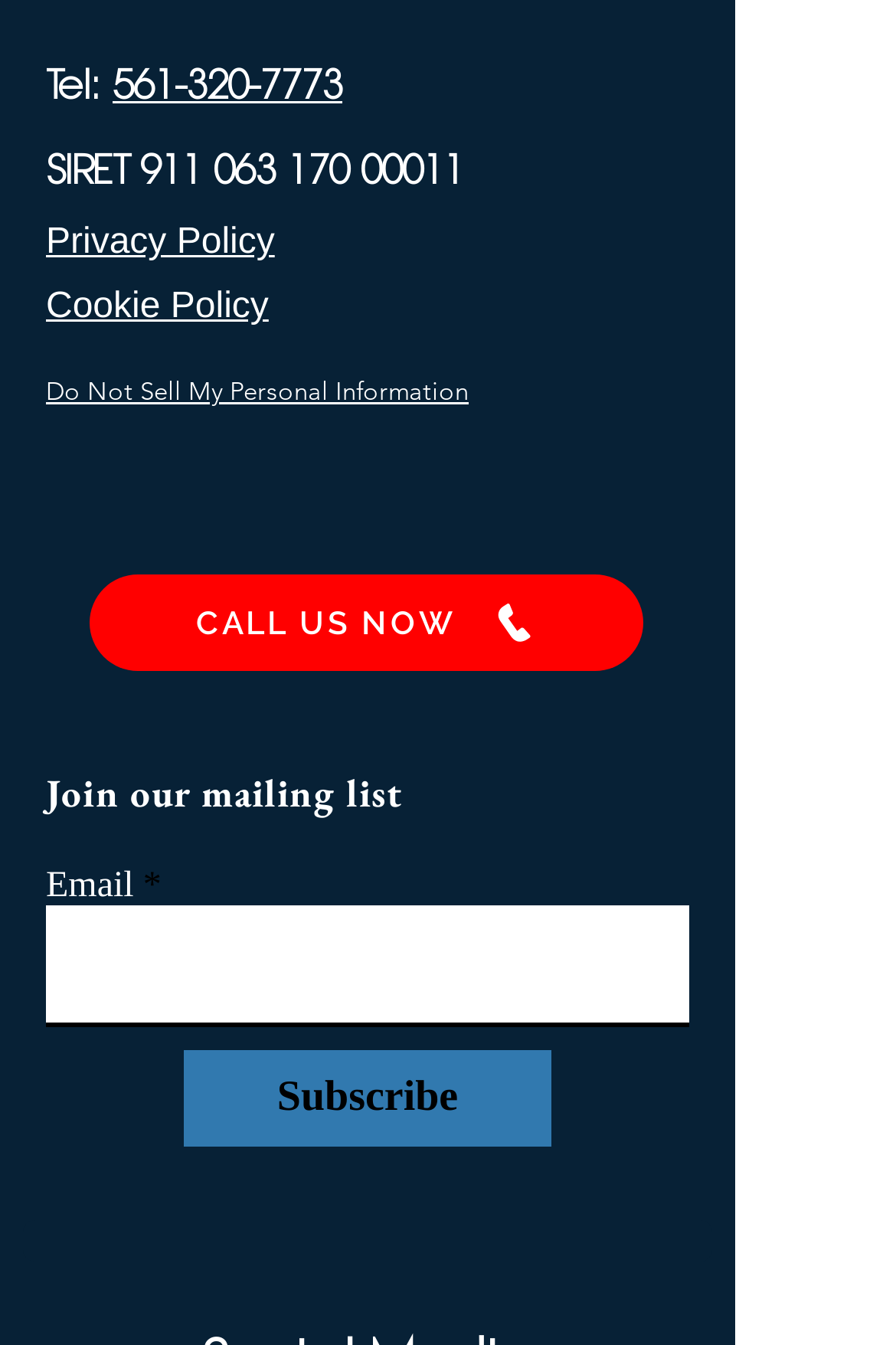Give a one-word or one-phrase response to the question:
What is the phone number to call?

561-320-7773